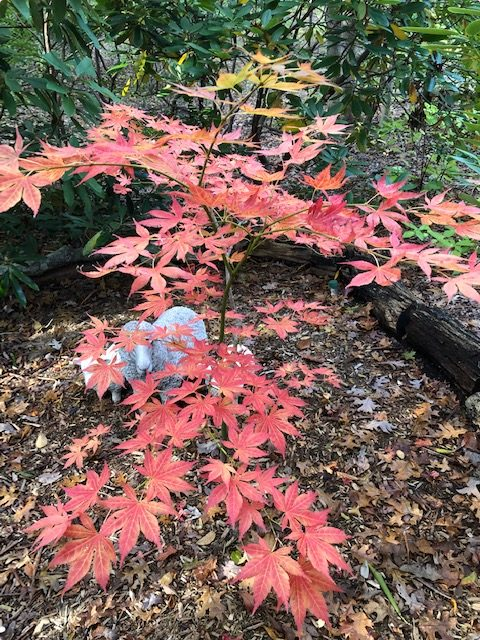Respond to the question below with a single word or phrase:
What season is depicted in the image?

Fall